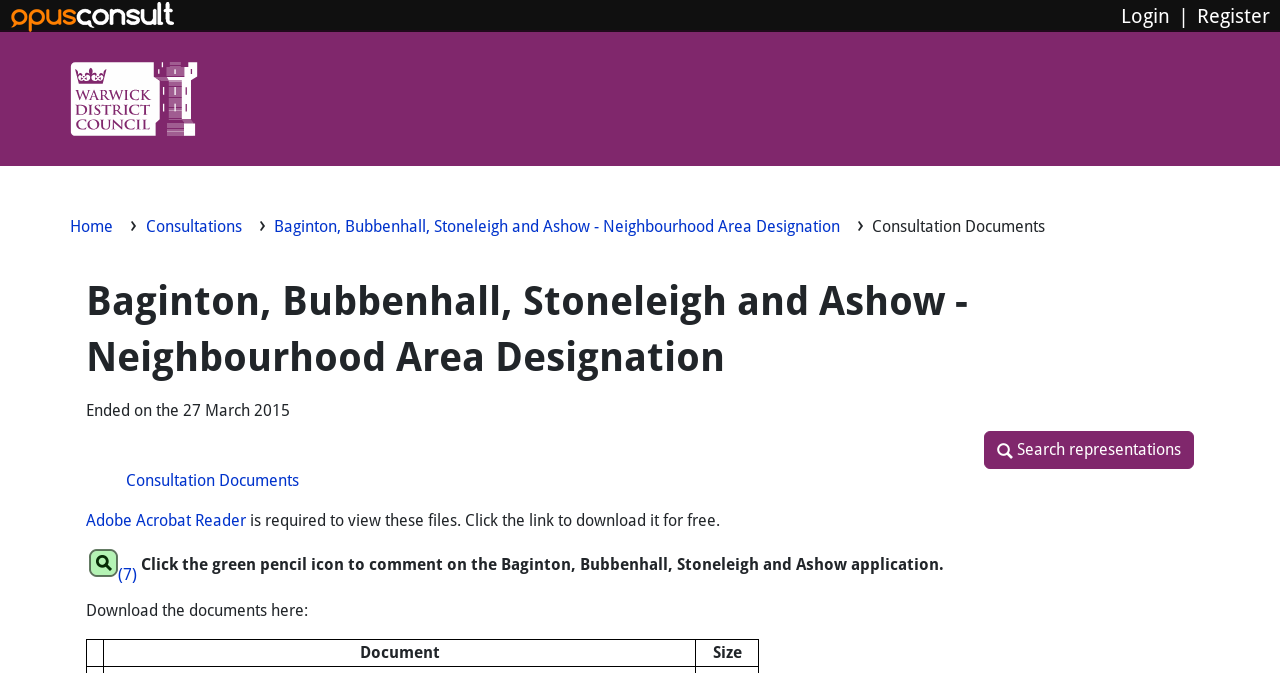How many responses are there on the consultation documents?
Please give a detailed and elaborate answer to the question.

The number of responses can be found in the link 'View responses on Consultation Documents (7)' located below the text 'Click the green pencil icon to comment on the Baginton, Bubbenhall, Stoneleigh and Ashow application'.